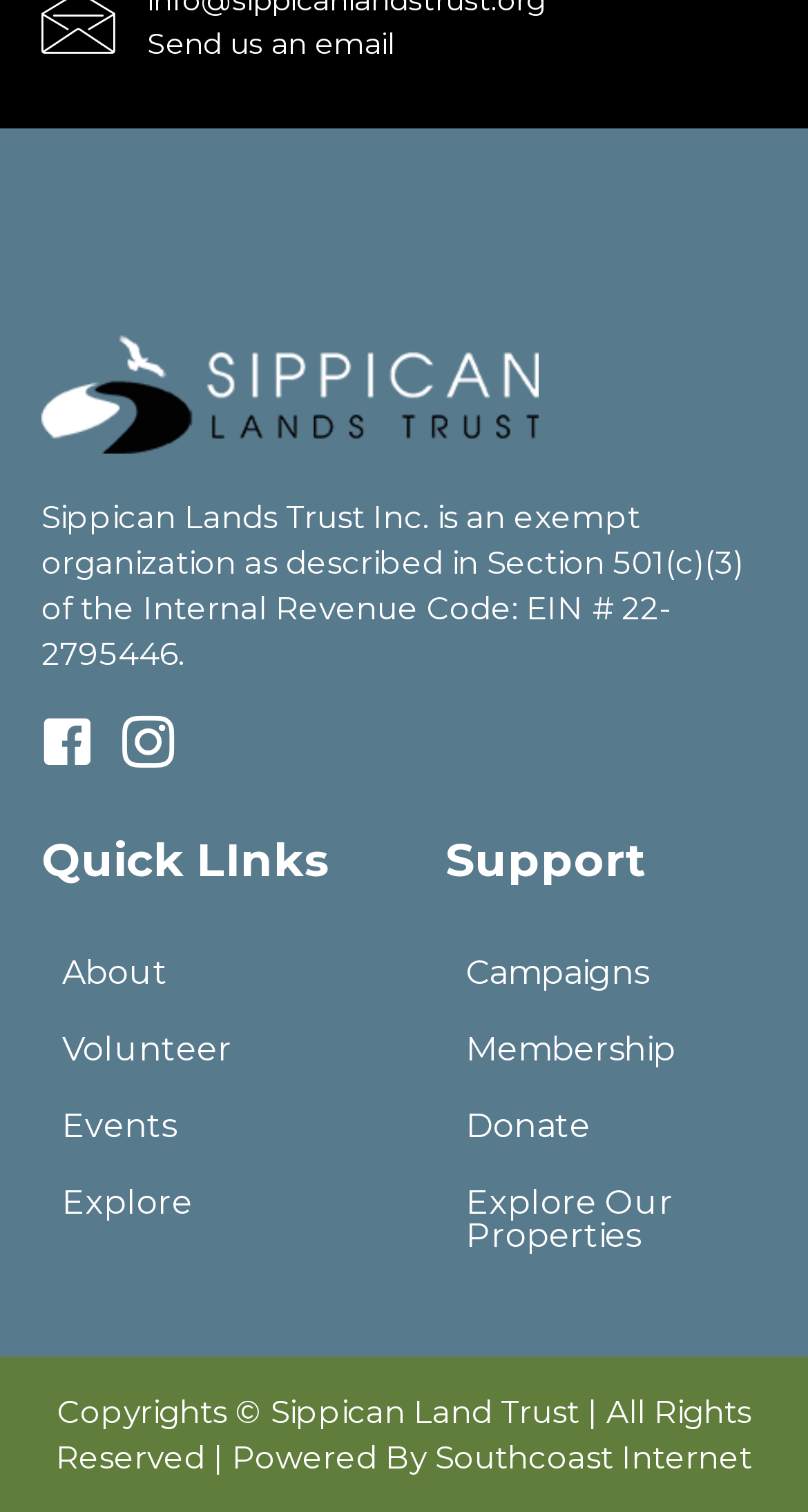Pinpoint the bounding box coordinates of the element to be clicked to execute the instruction: "Visit Southcoast Internet website".

[0.538, 0.951, 0.931, 0.977]